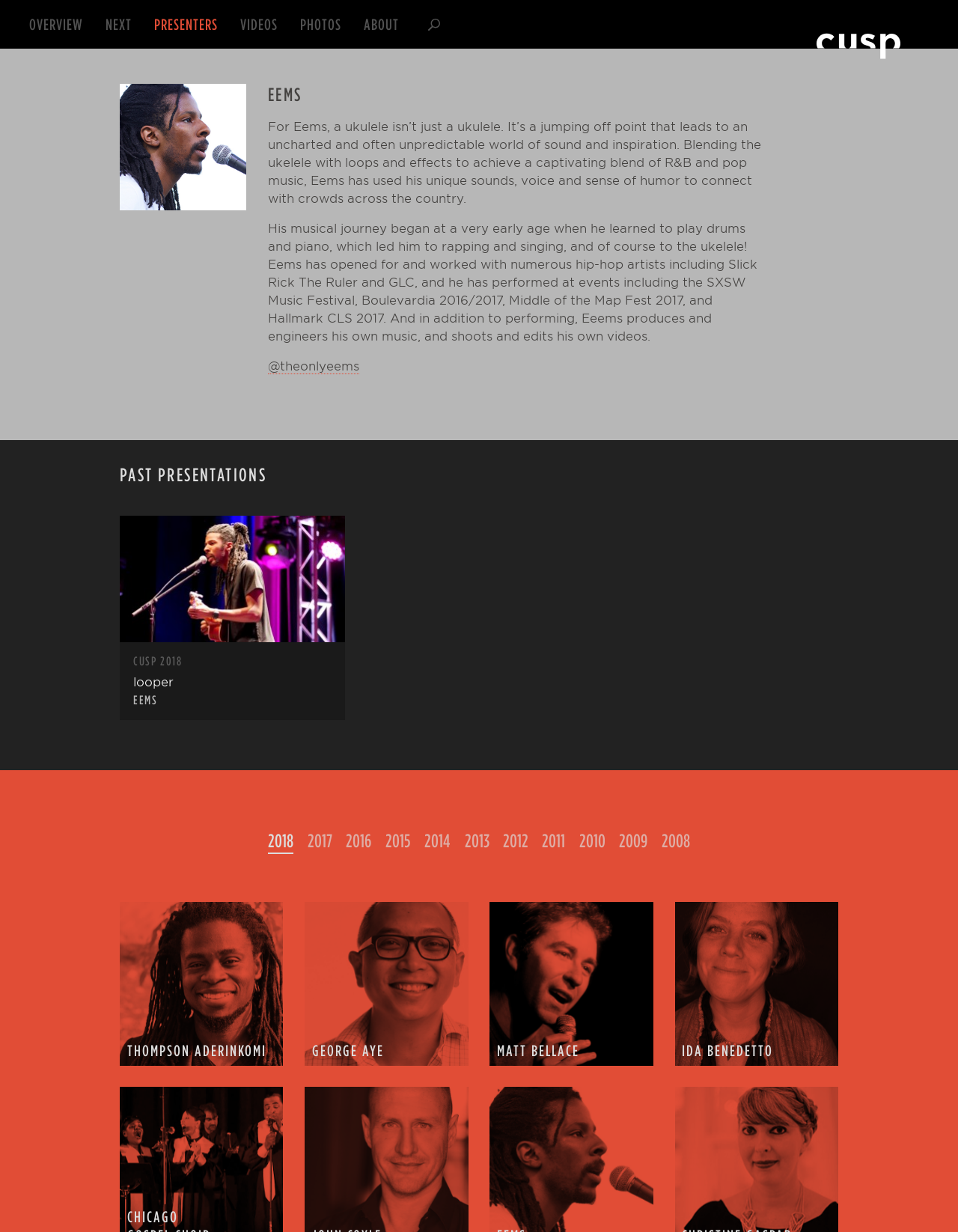Detail the features and information presented on the webpage.

This webpage is about Eems, a musician who blends ukulele with loops and effects to create a unique sound. At the top of the page, there is a navigation menu with links to "OVERVIEW", "NEXT", "PRESENTERS", "VIDEOS", "PHOTOS", and "ABOUT". On the top right, there is a search bar with a magnifying glass icon.

Below the navigation menu, there is a large image of Eems, accompanied by a heading with his name. To the right of the image, there is a block of text that describes Eems' music style and his background, including his early start in music, his experience in opening for and working with various hip-hop artists, and his skills in producing and engineering his own music.

Further down the page, there is a section titled "PAST PRESENTATIONS" with a link to "CUSP 2018 looper EEMS". Below this section, there is a list of years from 2018 to 2008, each with a corresponding link.

The page also features a section with links to the full bios of four presenters: Thompson Aderinkomi, George Aye, Matt Bellace, and Ida Benedetto. Each presenter's link is accompanied by a canvas element, and their names are displayed as headings.

At the very bottom of the page, there is a text element with the phrase "sound thinkers".